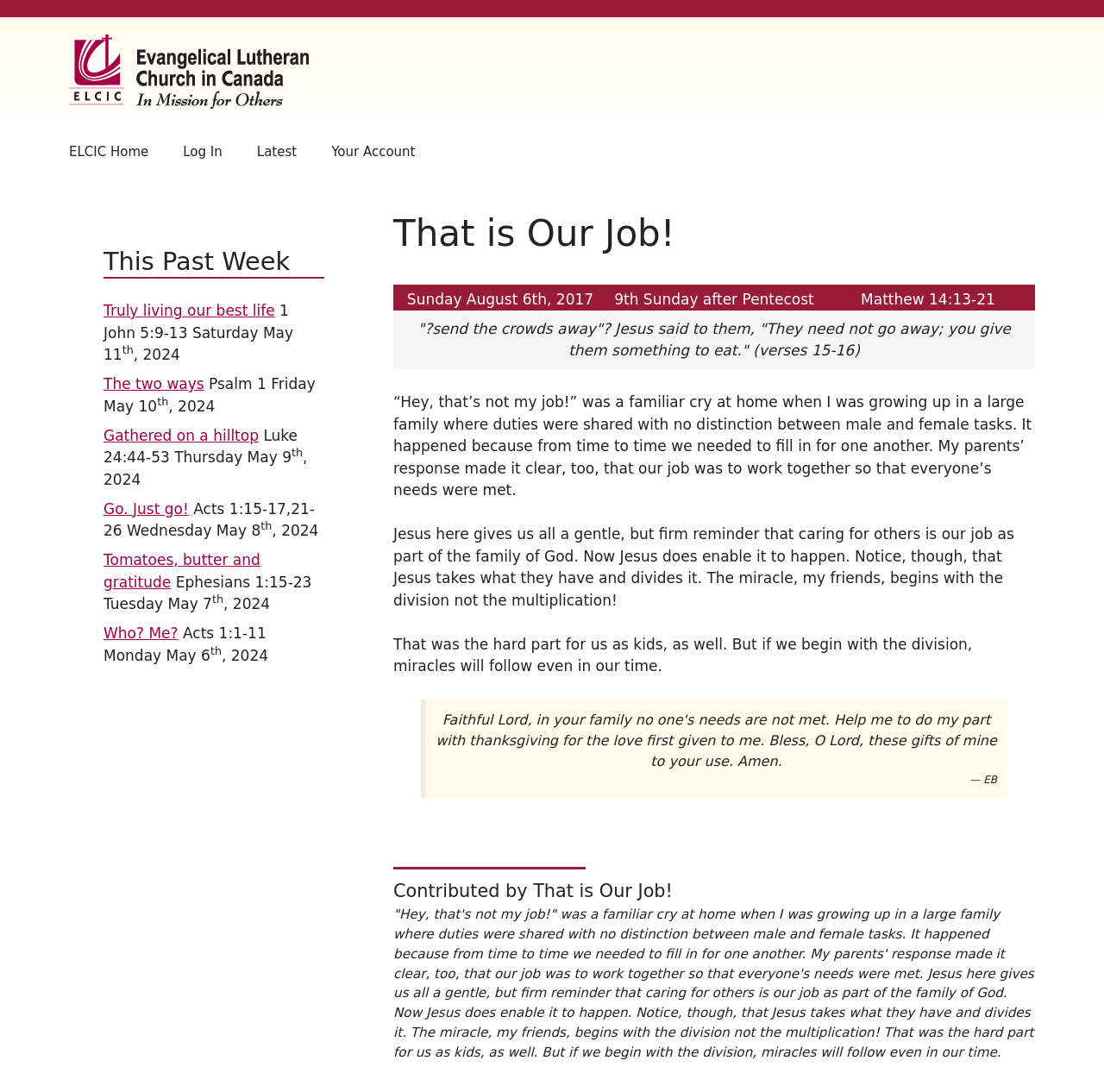From the element description: "Truly living our best life", extract the bounding box coordinates of the UI element. The coordinates should be expressed as four float numbers between 0 and 1, in the order [left, top, right, bottom].

[0.094, 0.276, 0.249, 0.292]